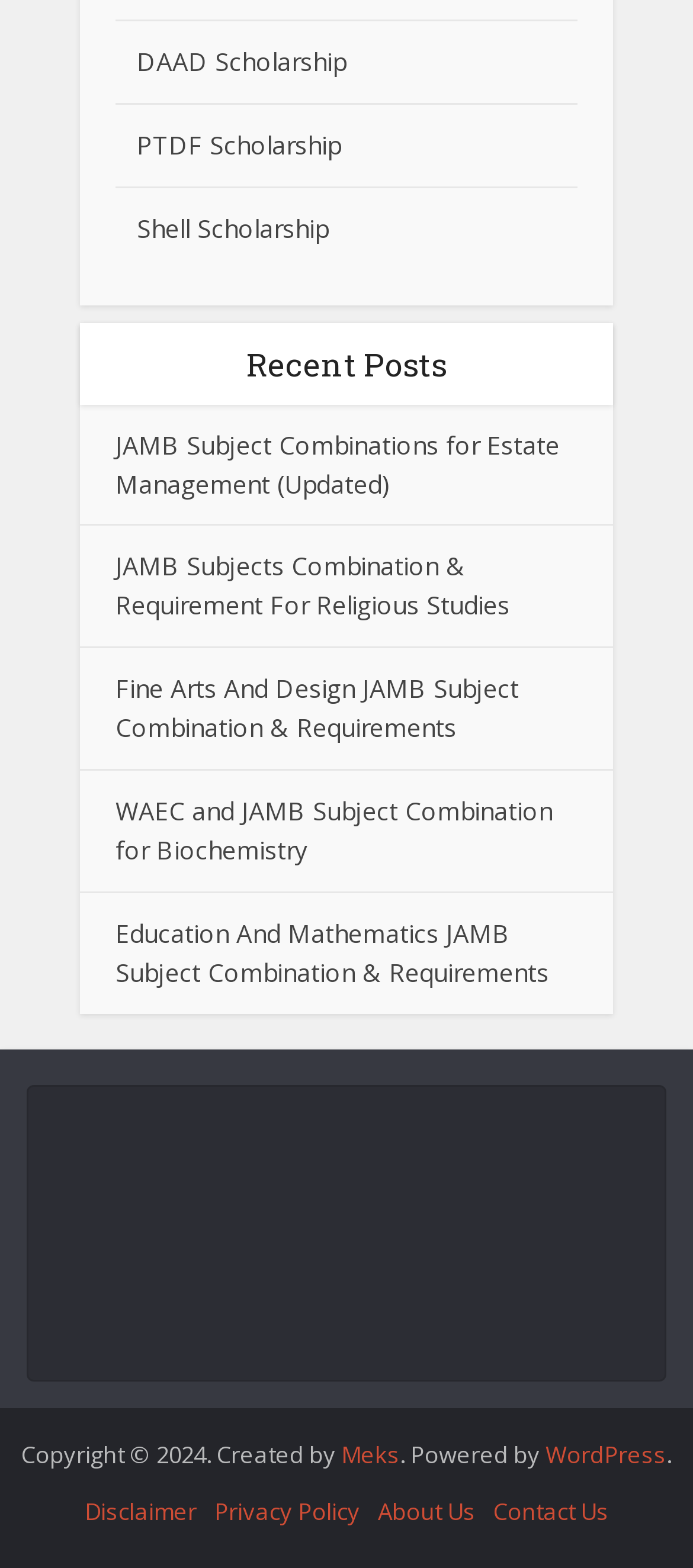Using the details from the image, please elaborate on the following question: What is the topic of the first recent post?

The first recent post is a link element with the text 'JAMB Subject Combinations for Estate Management (Updated)', indicating that the topic of the post is Estate Management.